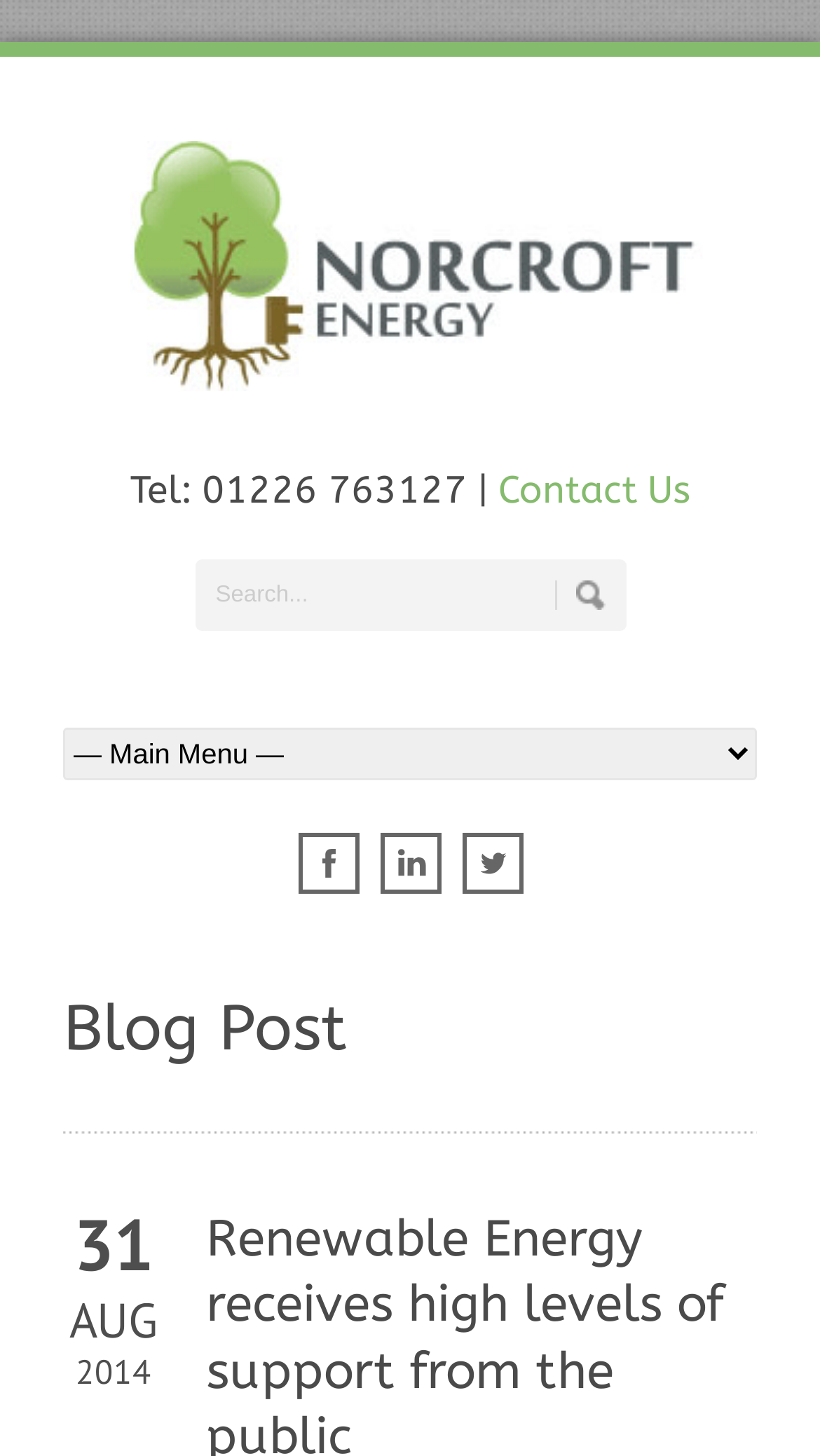What is the phone number on the webpage?
Using the image, give a concise answer in the form of a single word or short phrase.

01226 763127